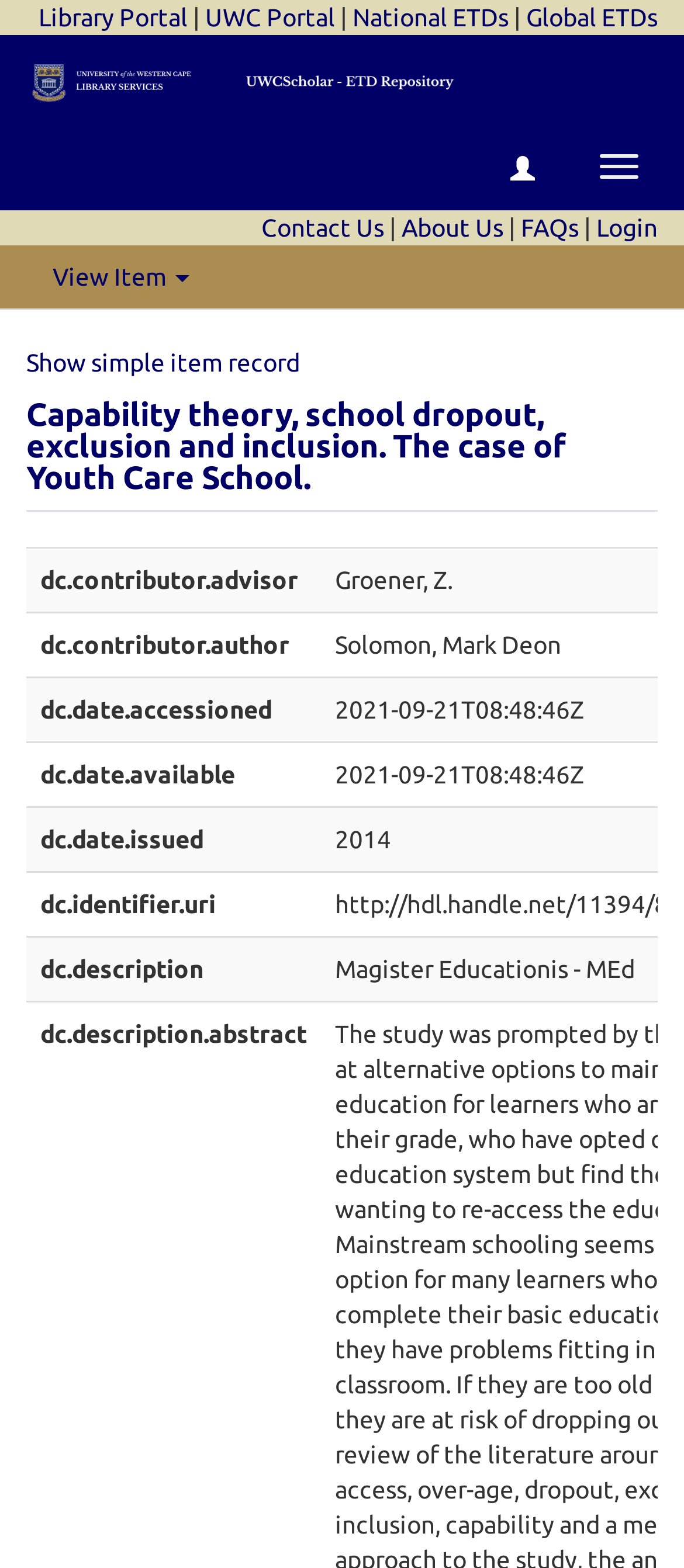What is the name of the school in the case study?
Please look at the screenshot and answer using one word or phrase.

Youth Care School